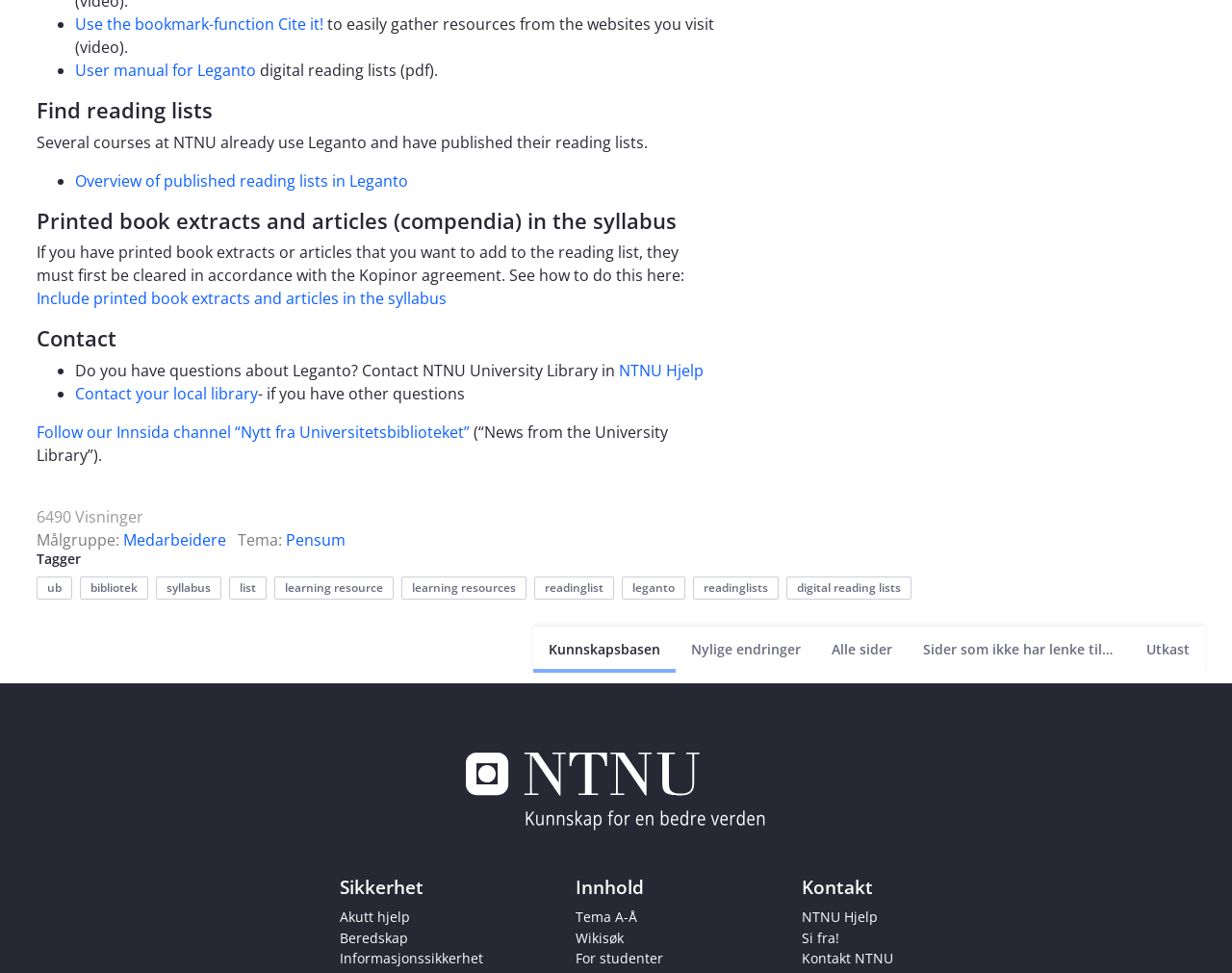Using the information shown in the image, answer the question with as much detail as possible: What is the theme of the webpage?

The webpage has a theme of 'Pensum', which is Norwegian for 'syllabus'. The webpage provides information and resources related to creating and managing reading lists for academic courses.